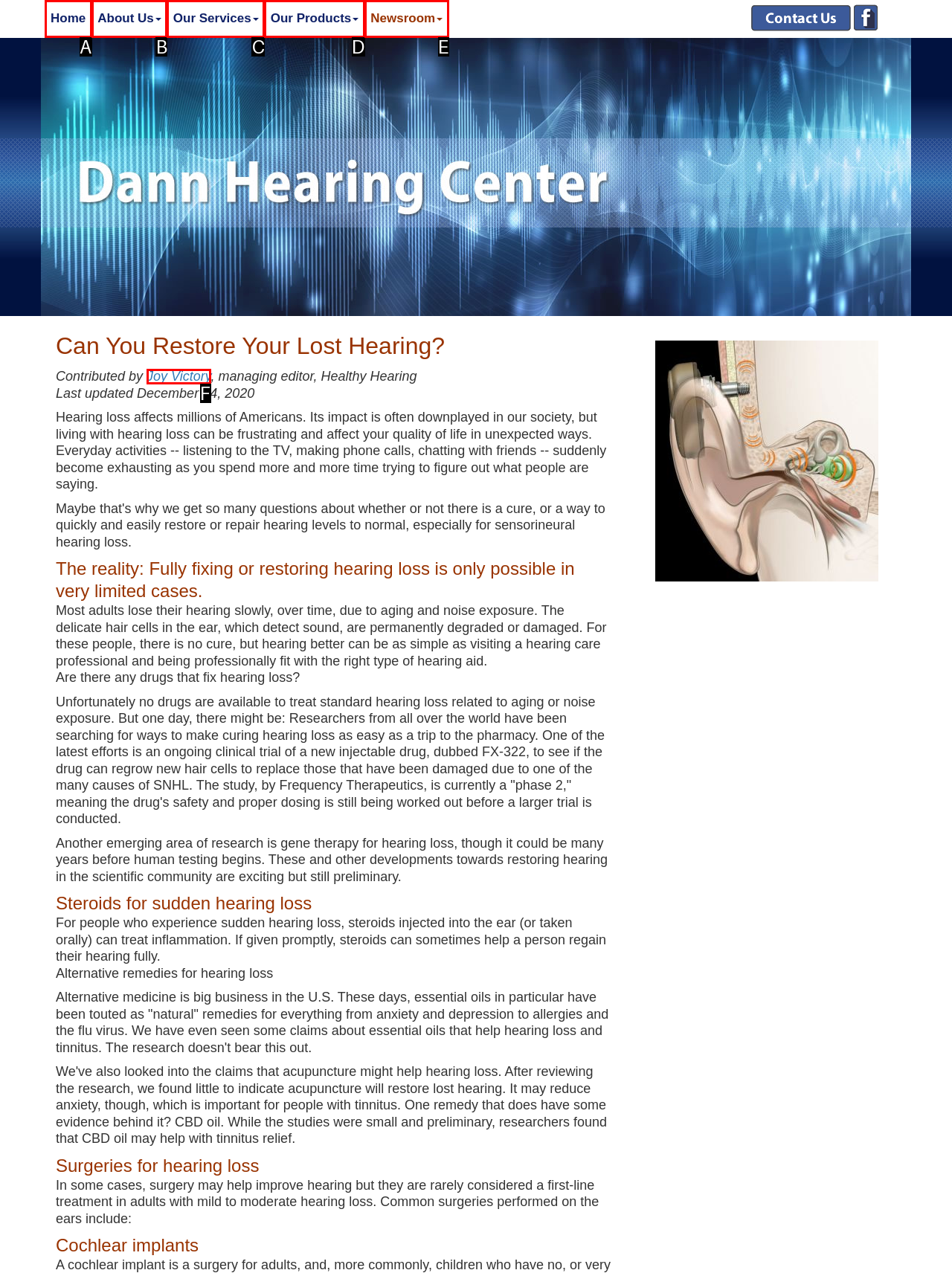Using the description: About Us, find the corresponding HTML element. Provide the letter of the matching option directly.

B